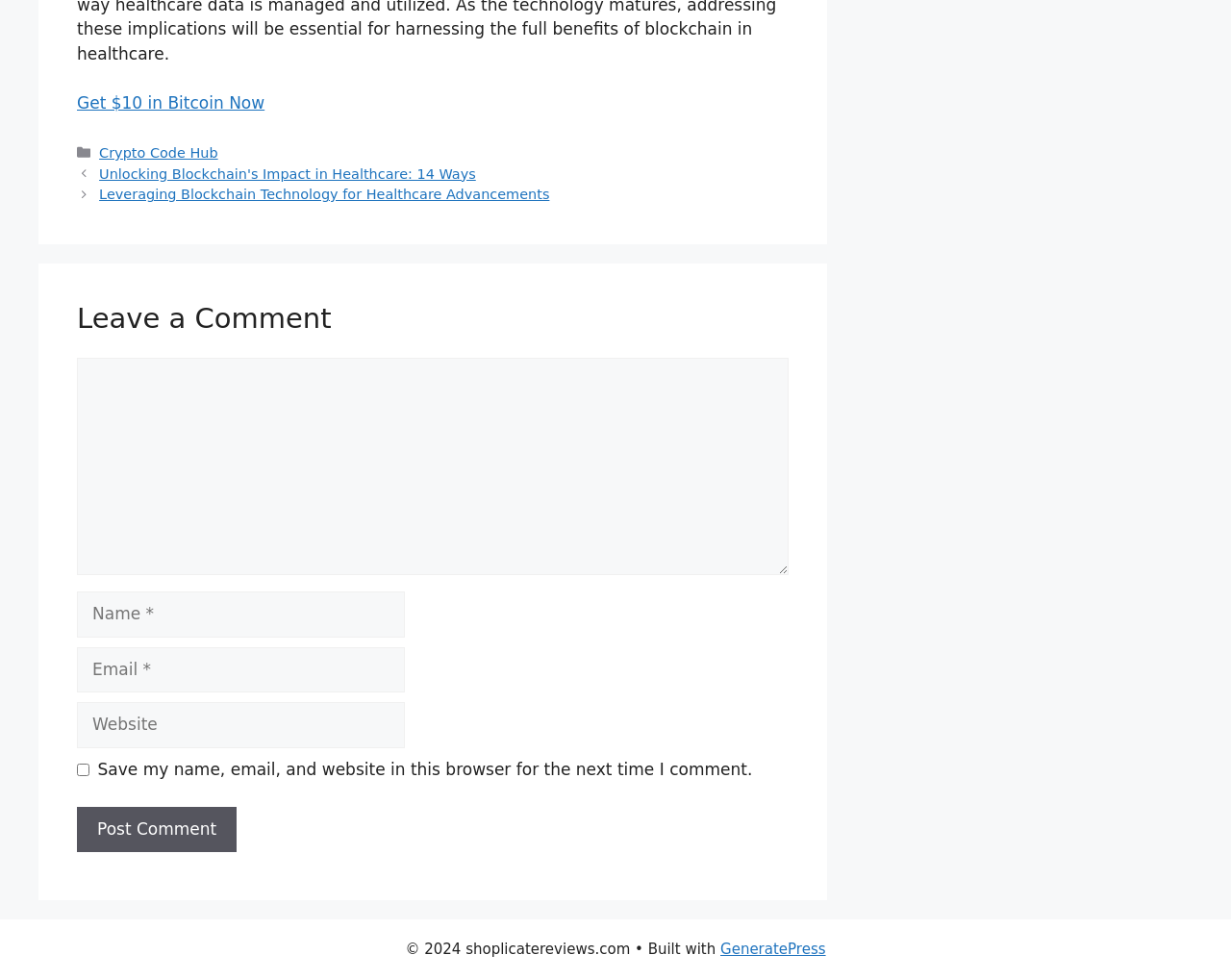Answer the question below with a single word or a brief phrase: 
What is the copyright year of the website?

2024